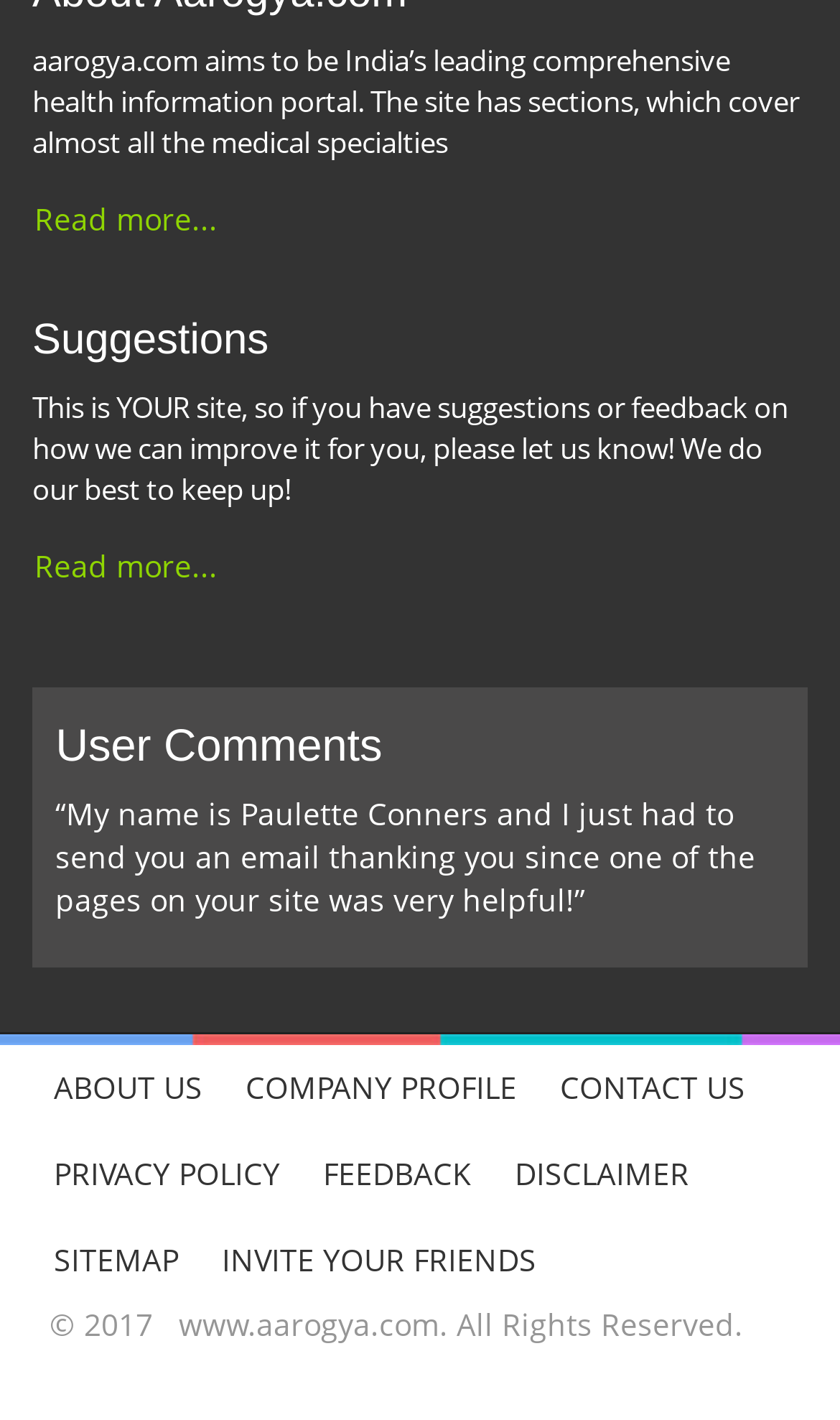Provide the bounding box coordinates of the area you need to click to execute the following instruction: "View user comments".

[0.066, 0.508, 0.934, 0.543]